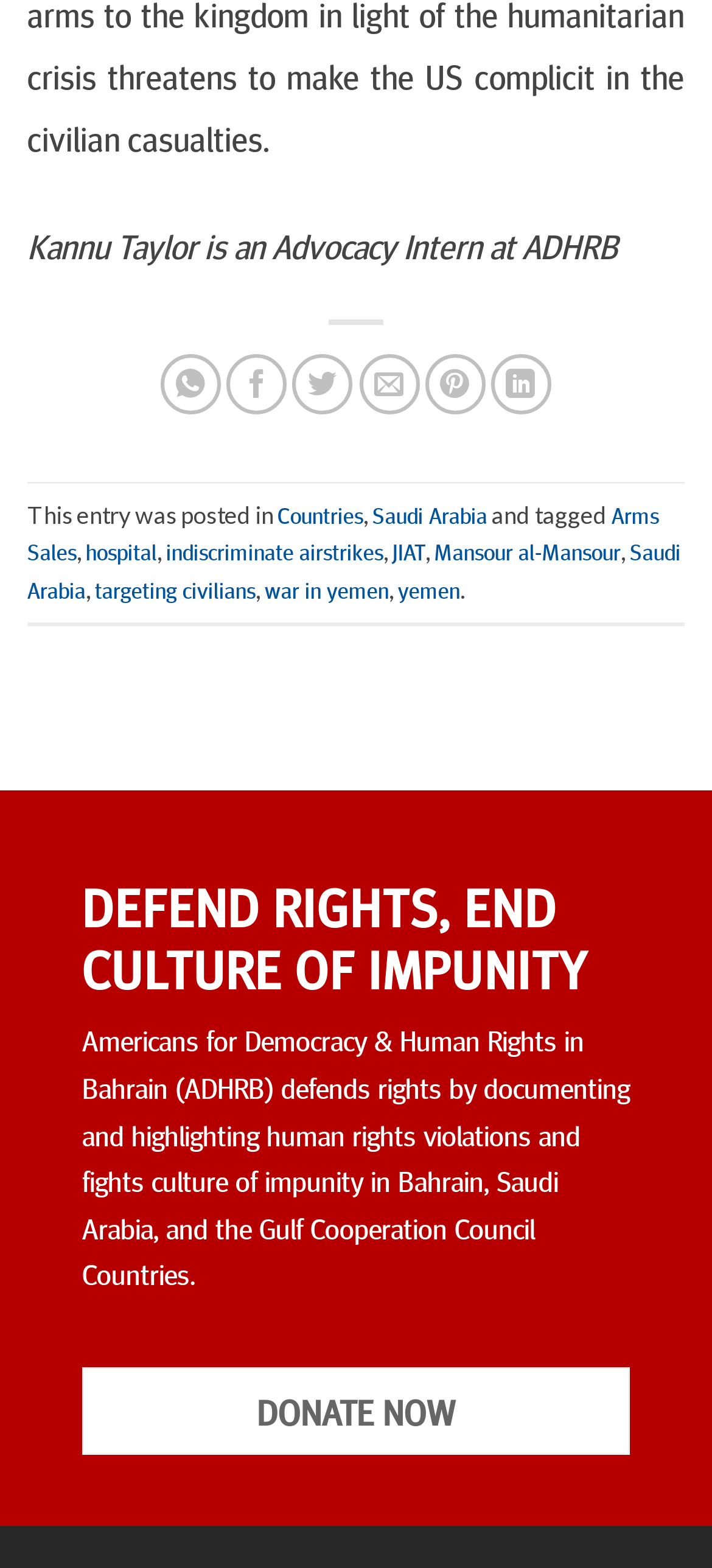Please specify the bounding box coordinates of the clickable section necessary to execute the following command: "Donate now".

[0.115, 0.872, 0.885, 0.928]